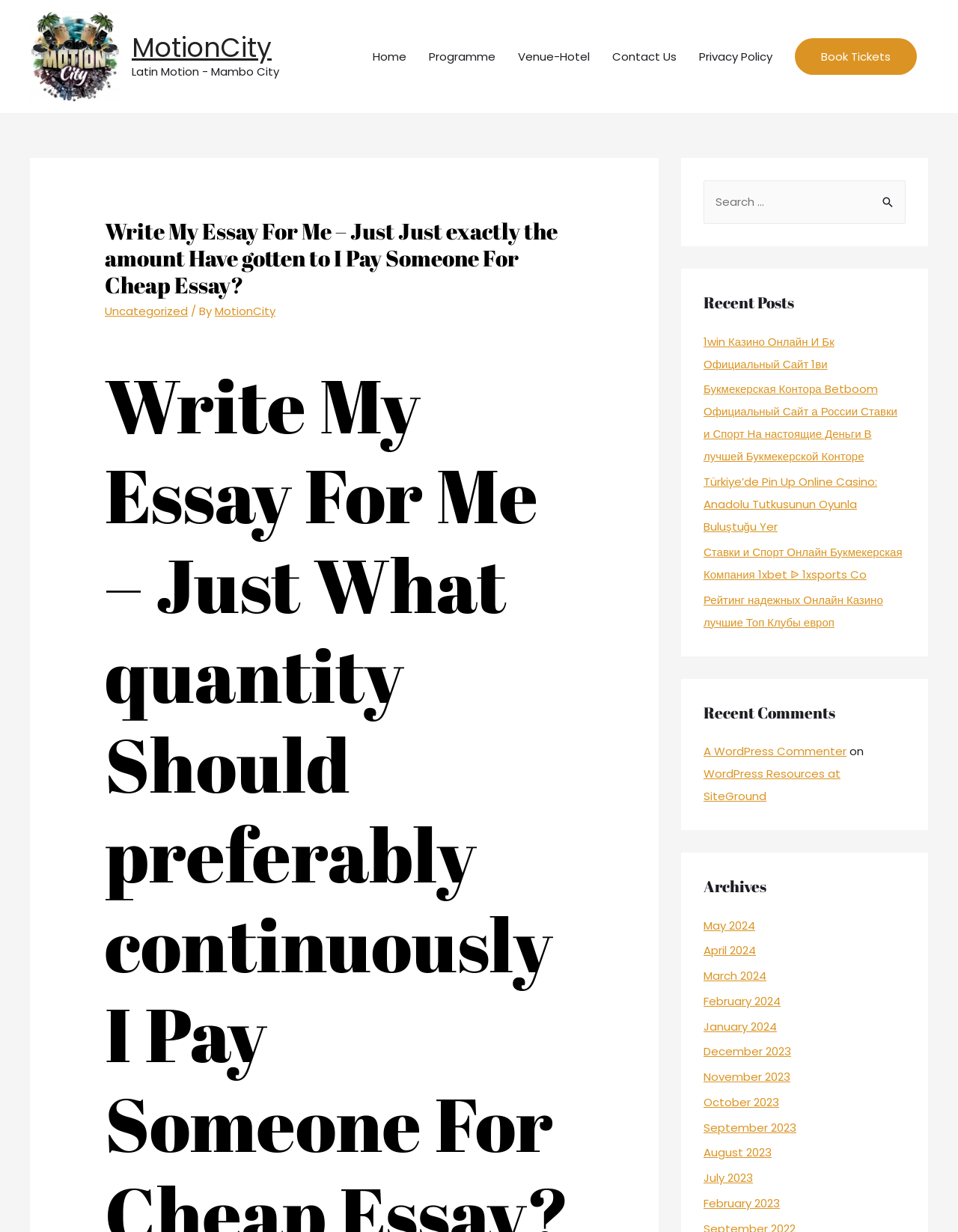Identify the bounding box coordinates necessary to click and complete the given instruction: "Read more about FOOD & DRINK".

None